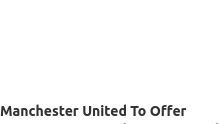Please respond to the question using a single word or phrase:
What is the value of the AC Milan midfielder?

50 million